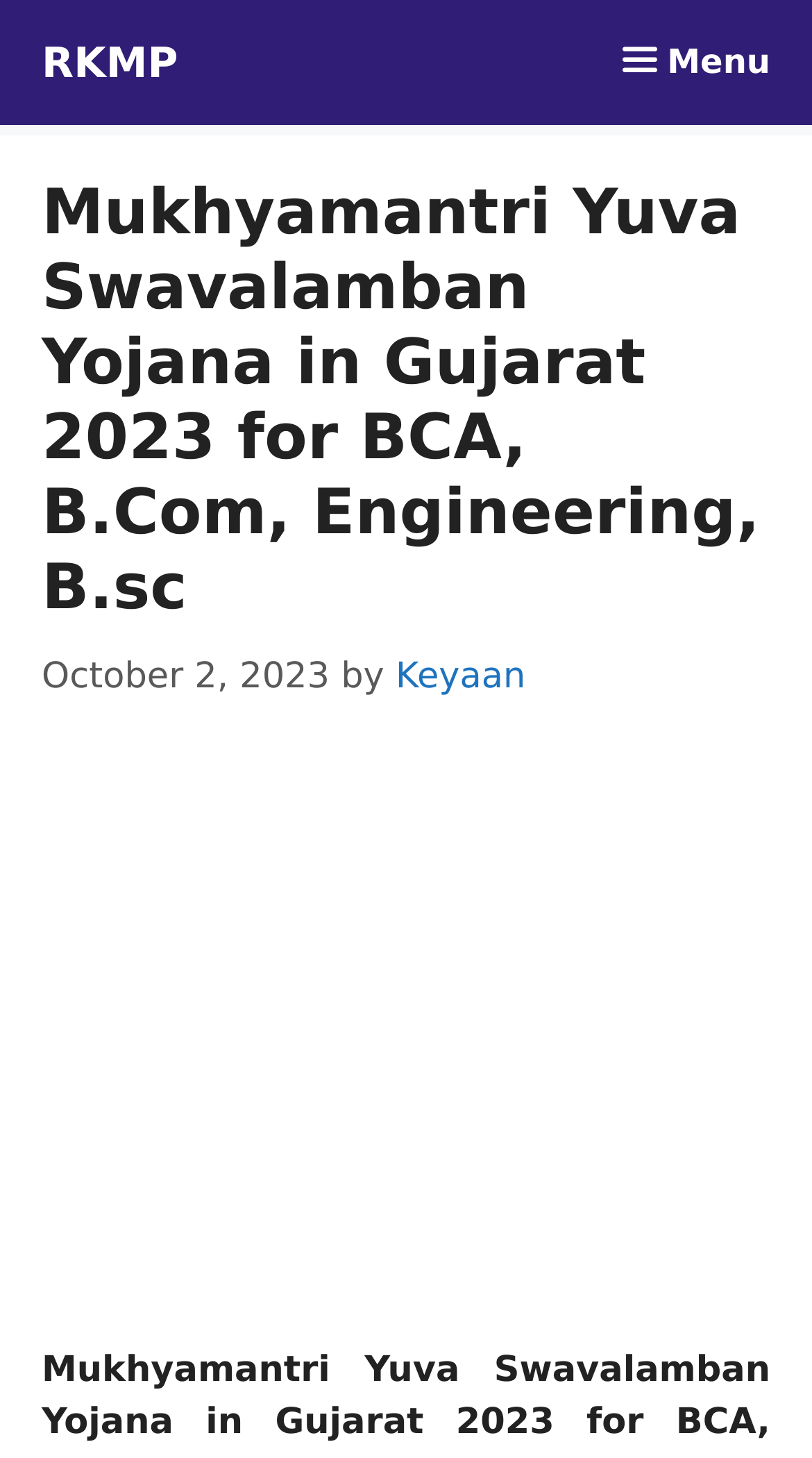Identify the bounding box coordinates for the UI element described as follows: RKMP. Use the format (top-left x, top-left y, bottom-right x, bottom-right y) and ensure all values are floating point numbers between 0 and 1.

[0.051, 0.0, 0.219, 0.086]